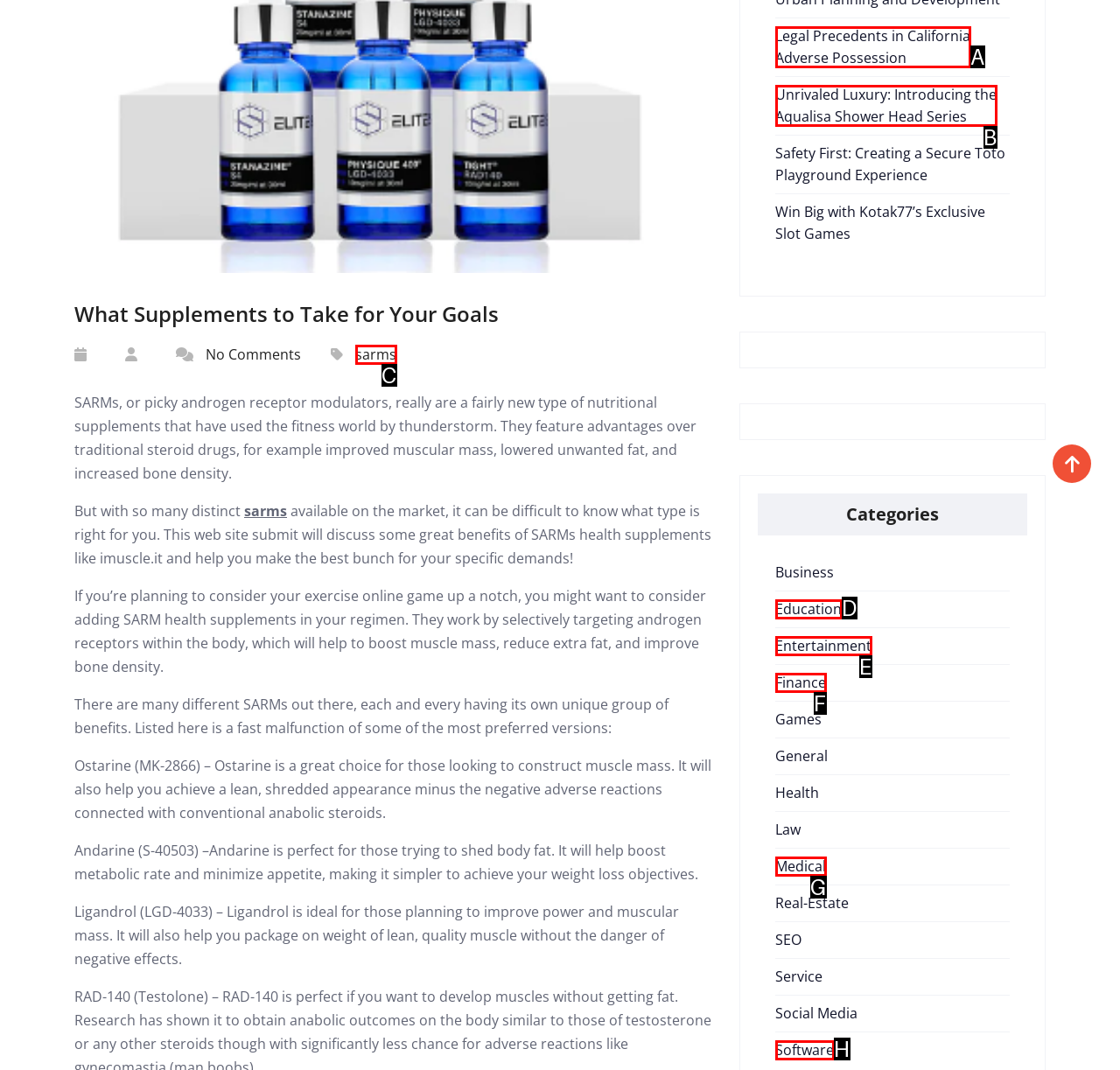Match the HTML element to the description: Education. Answer with the letter of the correct option from the provided choices.

D